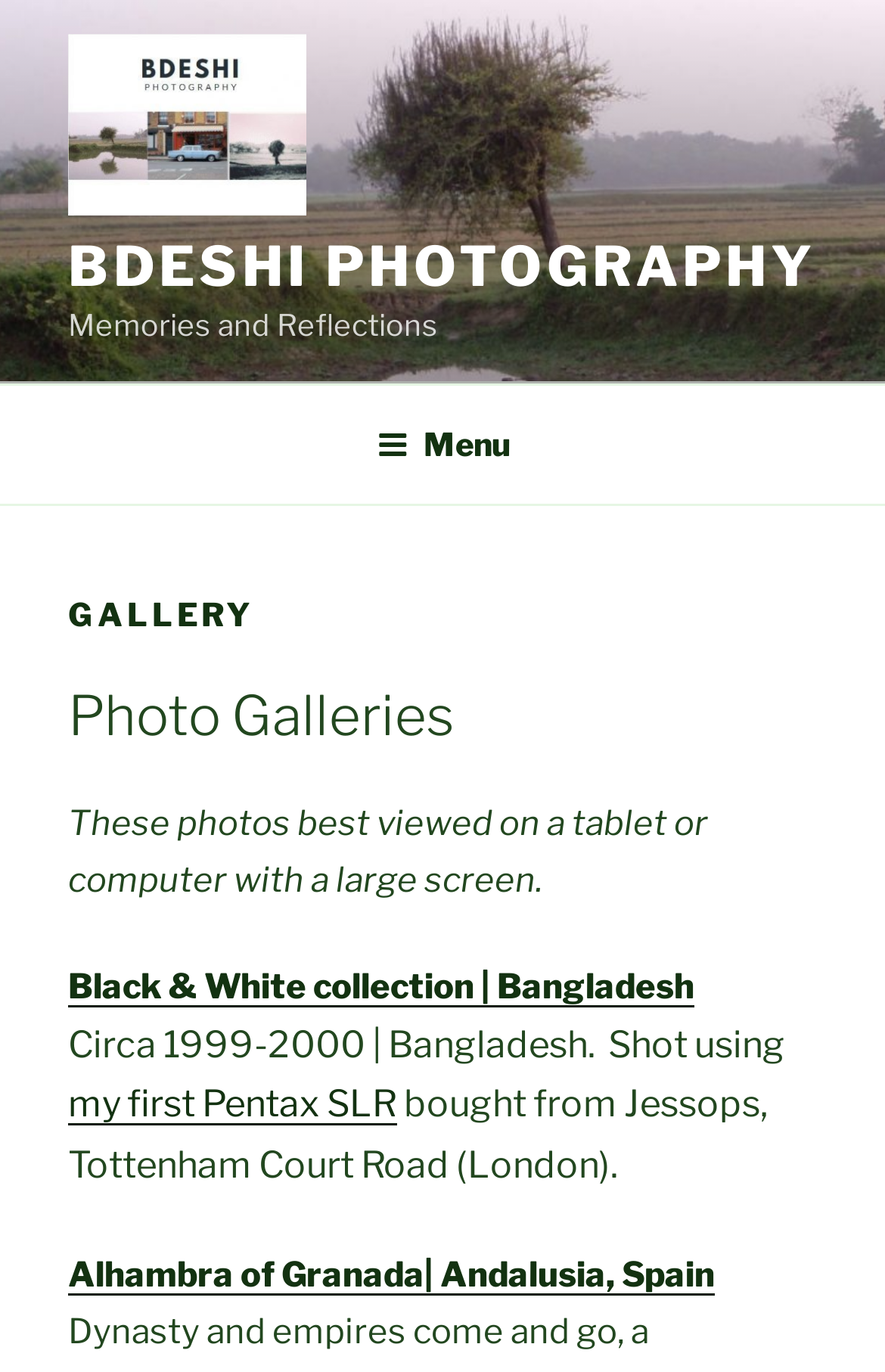Generate a detailed explanation of the webpage's features and information.

The webpage is a photography gallery index, with a focus on the photographer's name, "Bdeshi Photography", which is displayed prominently at the top left corner of the page. Below this, there is a navigation menu labeled "Top Menu" that spans the entire width of the page. 

To the right of the photographer's name, there is a larger heading that reads "Memories and Reflections". 

Upon expanding the top menu, a dropdown list appears, featuring a header section with a heading "GALLERY" followed by a subheading "Photo Galleries". Below this, there is a note advising visitors to view the photos on a tablet or computer with a large screen for the best experience.

The page then presents a list of photo galleries, with the first one being the "Black & White collection" from Bangladesh, circa 1999-2000. This is accompanied by a brief description of the camera used, a Pentax SLR bought from Jessops in London. 

Further down, there is another link to a photo gallery, this time featuring the Alhambra of Granada in Andalusia, Spain.